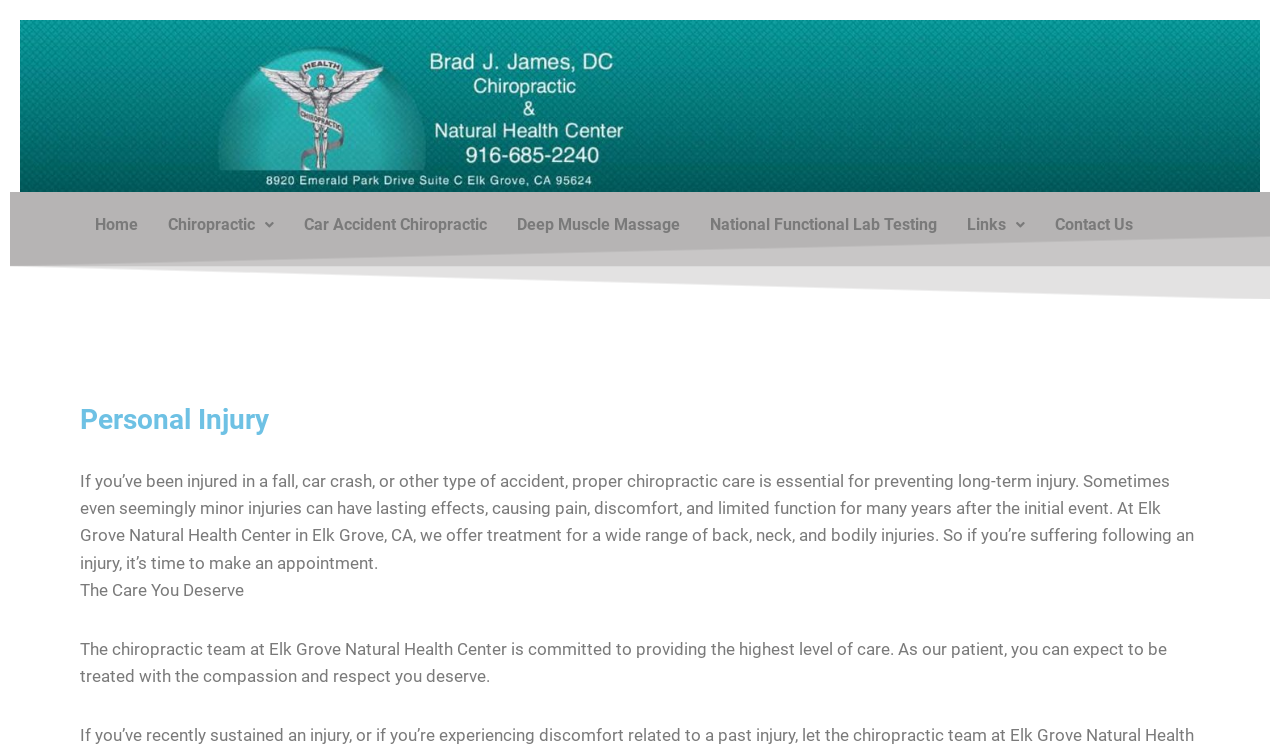What type of accident is mentioned on this webpage?
Please respond to the question with a detailed and thorough explanation.

The link 'Car Accident Chiropractic' suggests that car accidents are one of the types of accidents mentioned on this webpage, and the content of the webpage also mentions 'car crash' as an example of an accident that may require chiropractic care.